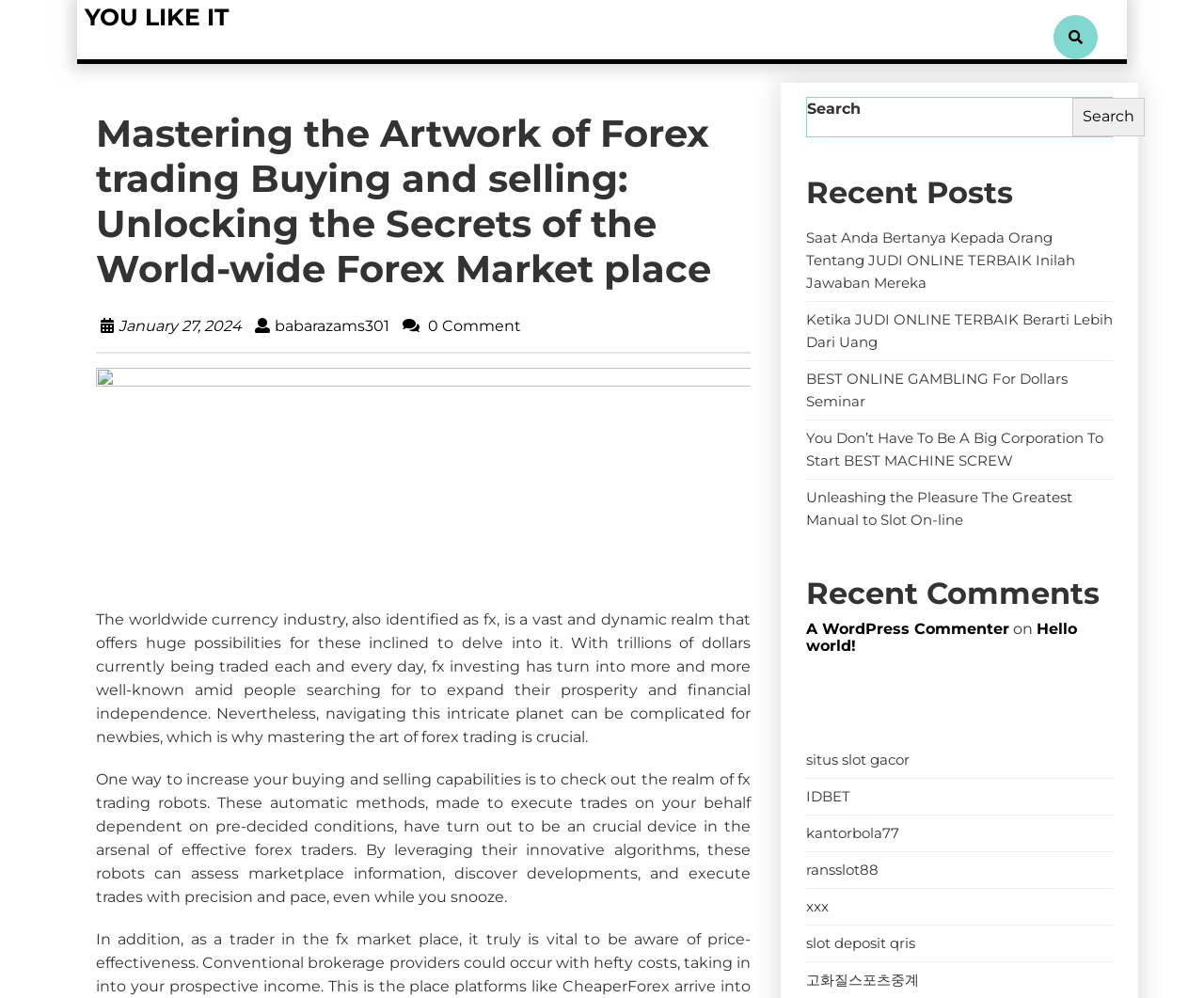Locate the bounding box coordinates of the area you need to click to fulfill this instruction: 'Click the search button'. The coordinates must be in the form of four float numbers ranging from 0 to 1: [left, top, right, bottom].

[0.89, 0.098, 0.951, 0.136]